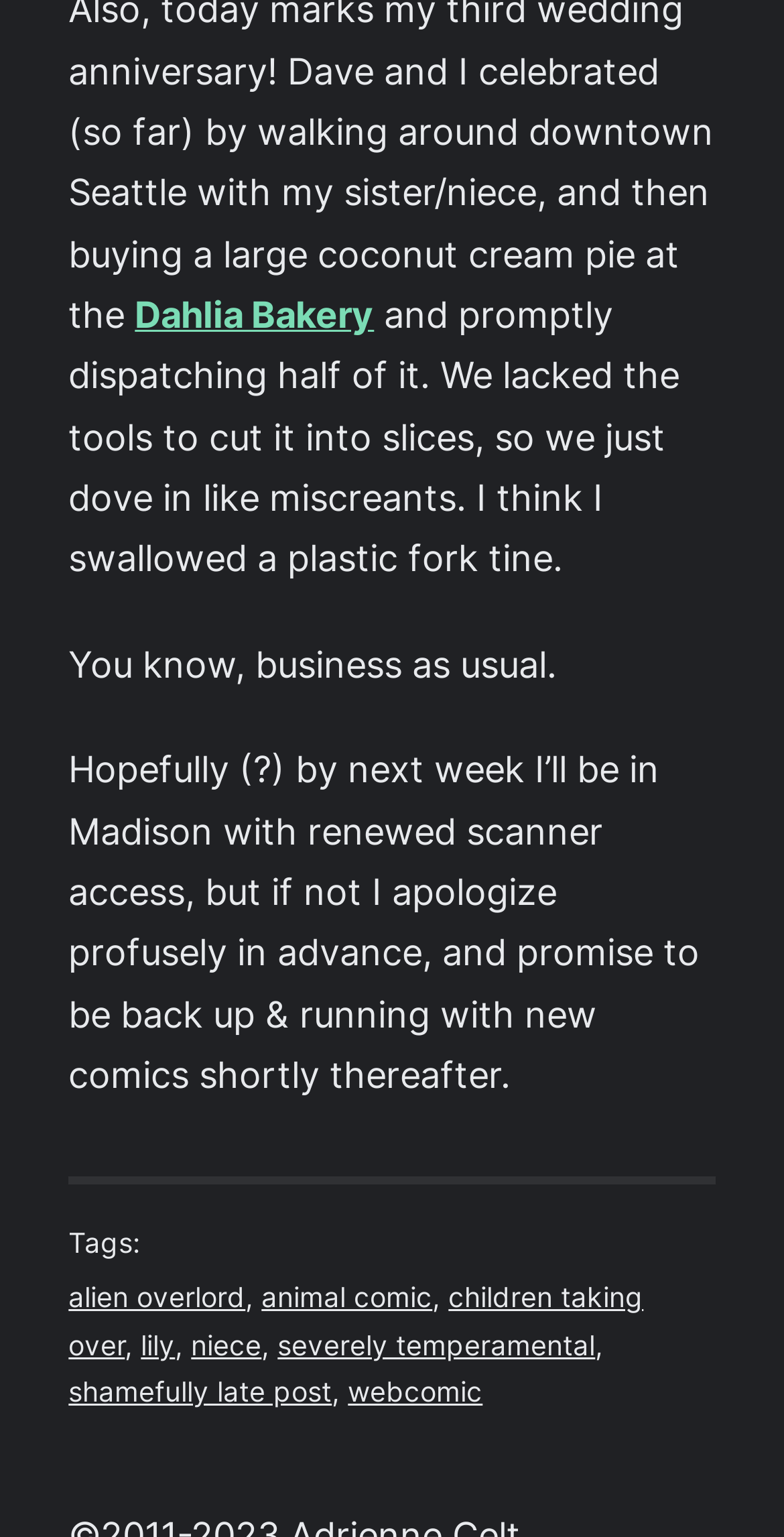Determine the bounding box coordinates of the clickable area required to perform the following instruction: "Check out the post tagged as shamefully late post". The coordinates should be represented as four float numbers between 0 and 1: [left, top, right, bottom].

[0.087, 0.895, 0.423, 0.916]